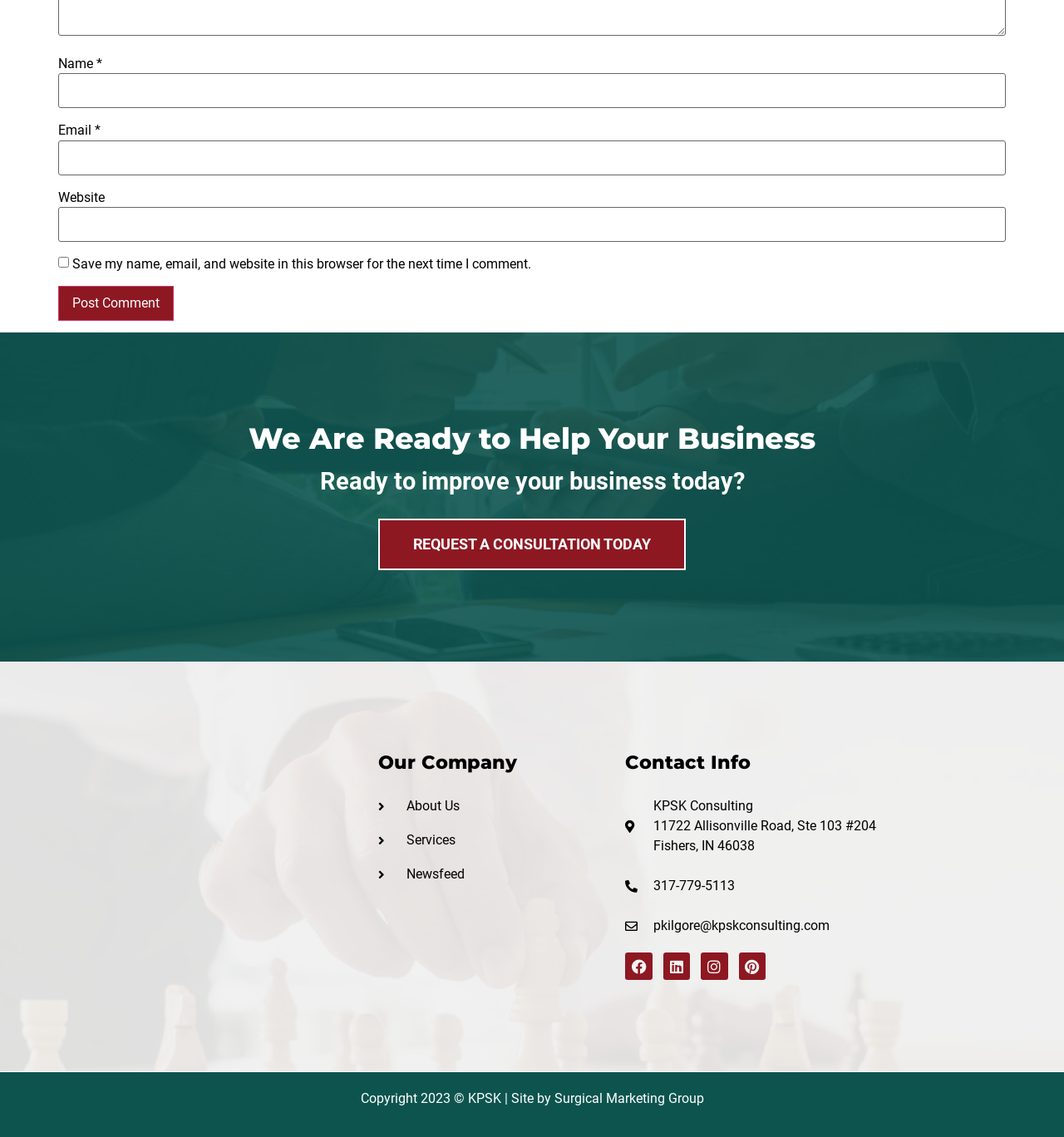Could you provide the bounding box coordinates for the portion of the screen to click to complete this instruction: "Request a consultation today"?

[0.355, 0.456, 0.645, 0.502]